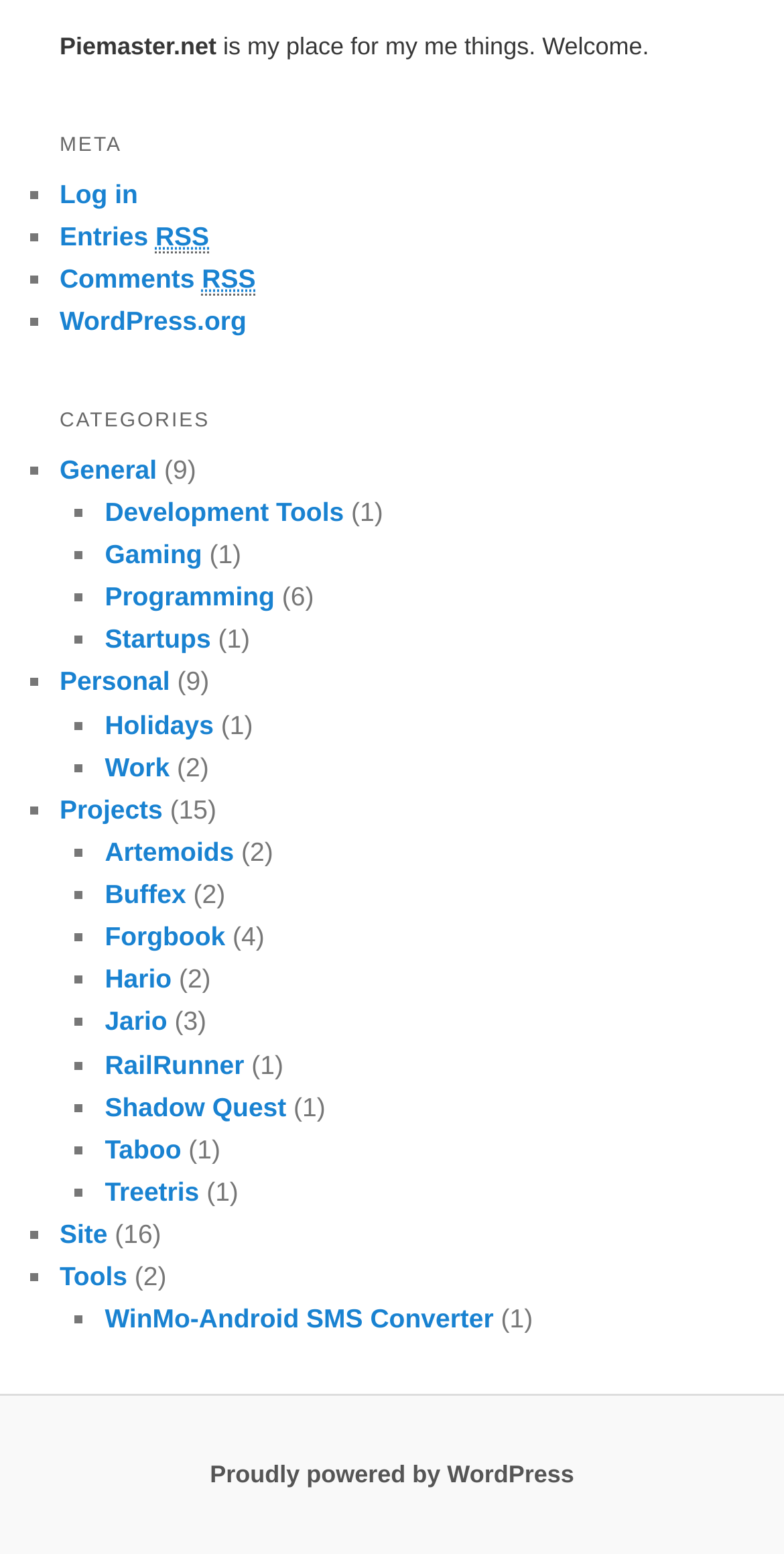Based on the image, please respond to the question with as much detail as possible:
How many entries are there in the 'General' category?

Under the 'CATEGORIES' heading, I found the link 'General' with a static text '(9)' next to it, indicating that there are 9 entries in the 'General' category.